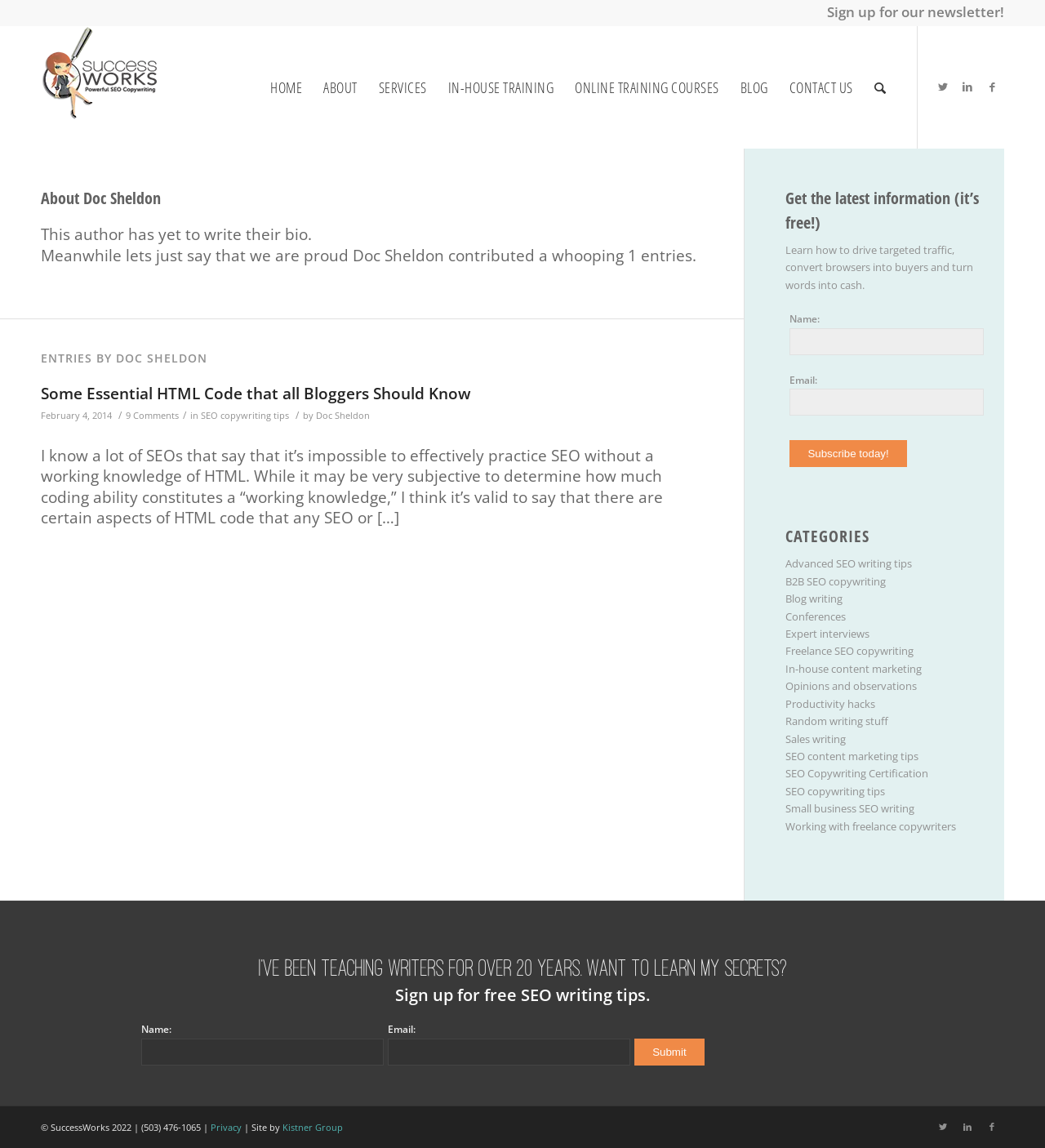Find the bounding box coordinates for the element that must be clicked to complete the instruction: "Contact us". The coordinates should be four float numbers between 0 and 1, indicated as [left, top, right, bottom].

[0.745, 0.023, 0.826, 0.129]